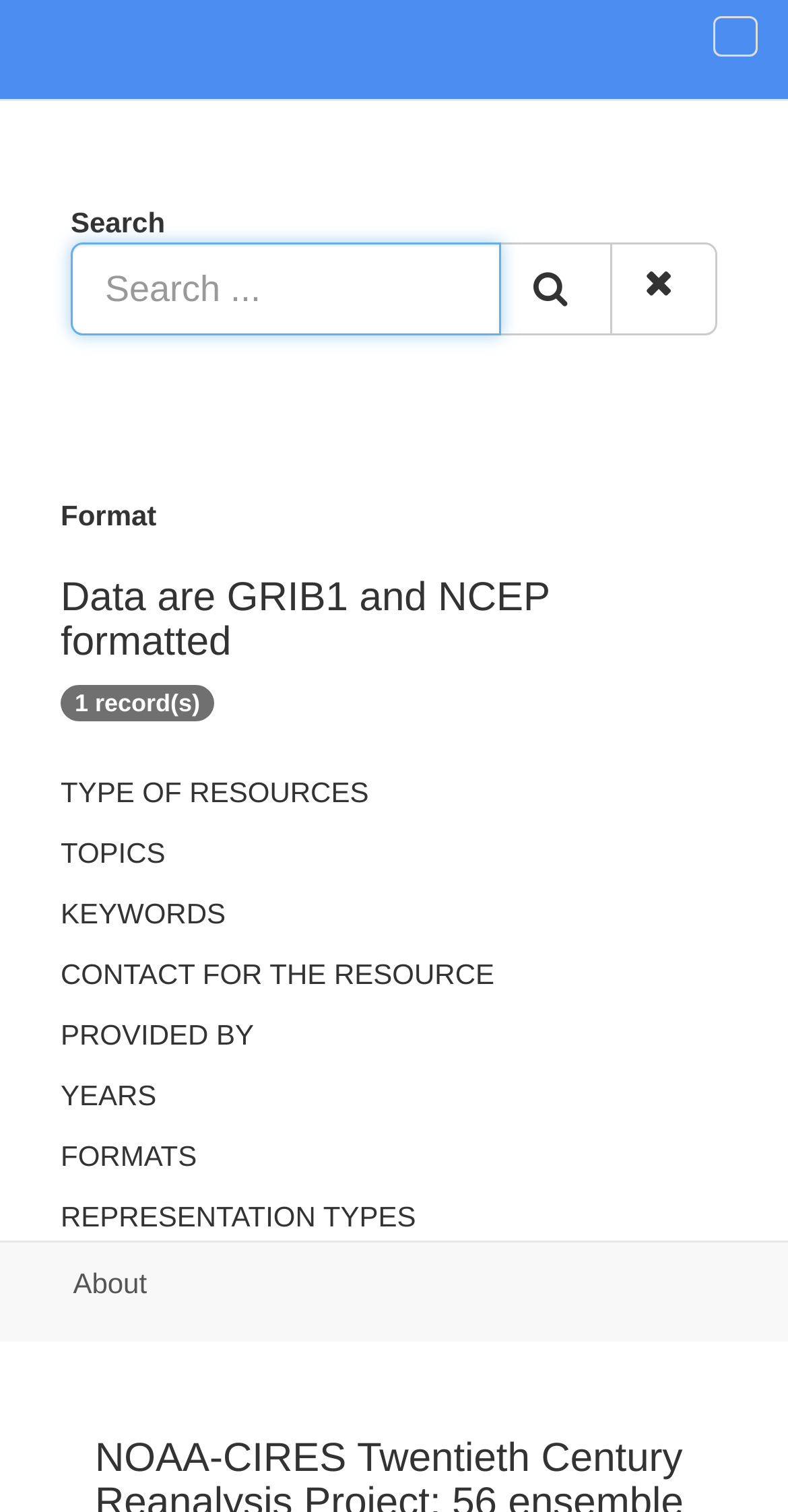Answer the following query with a single word or phrase:
What type of data is available on this webpage?

GRIB1 and NCEP formatted data